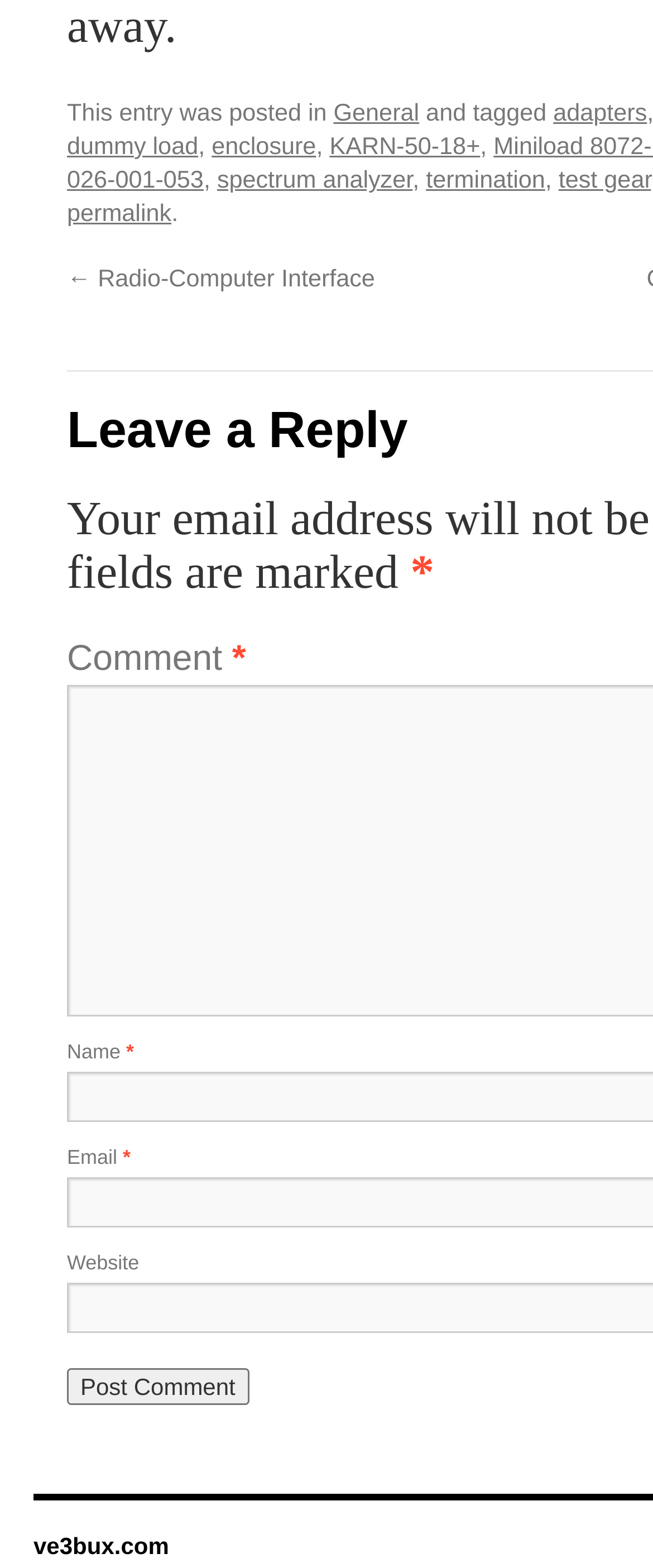Pinpoint the bounding box coordinates of the area that must be clicked to complete this instruction: "Call the Environmental Center".

None